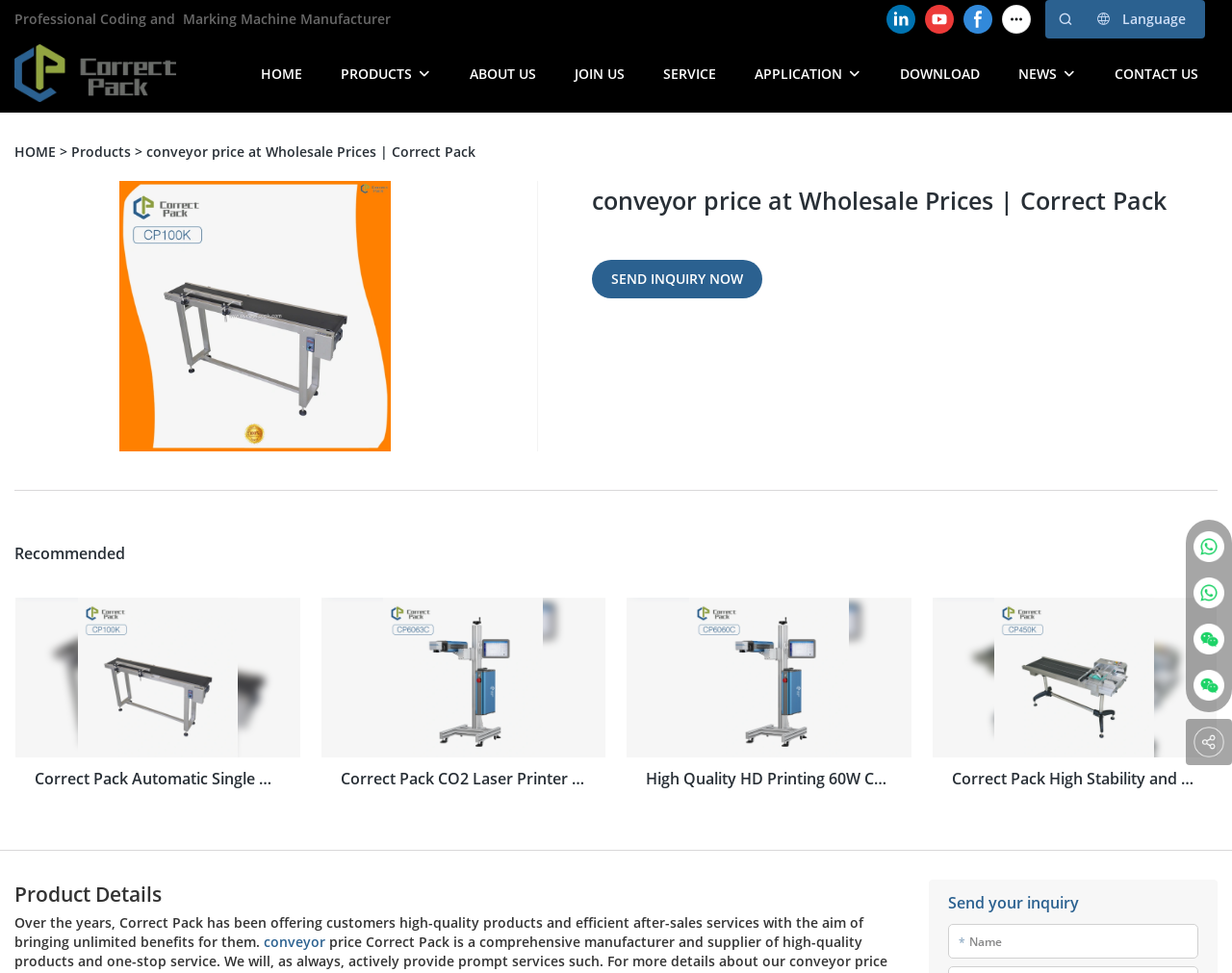What is the company name of the website?
Examine the image and provide an in-depth answer to the question.

The company name can be found in the top-left corner of the webpage, where it says 'Correct Pack' with an image of a logo next to it. This is also confirmed by the link 'Correct Pack' with the same logo.